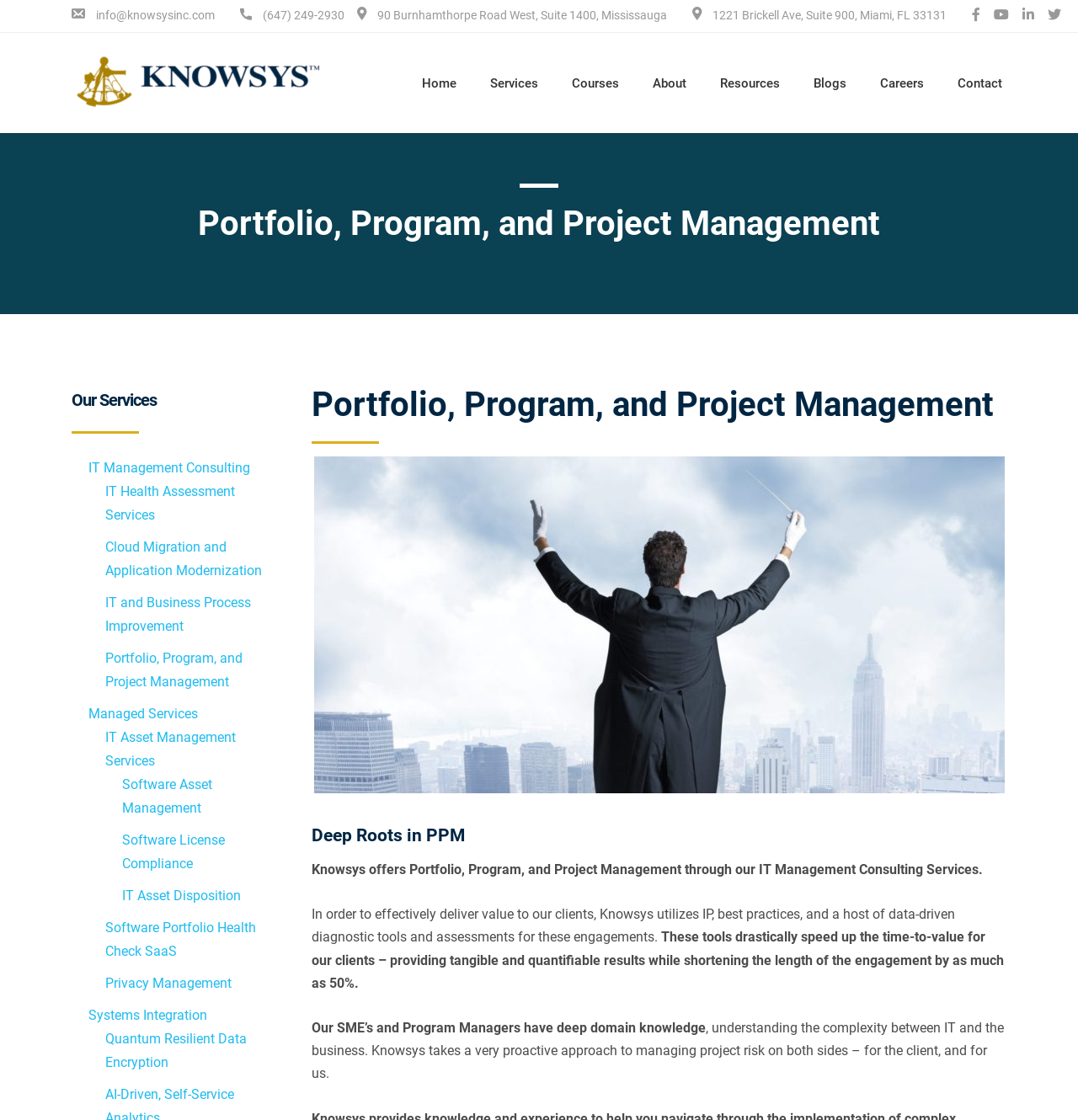Identify the bounding box coordinates of the clickable section necessary to follow the following instruction: "Click the Twitter icon". The coordinates should be presented as four float numbers from 0 to 1, i.e., [left, top, right, bottom].

[0.922, 0.002, 0.936, 0.025]